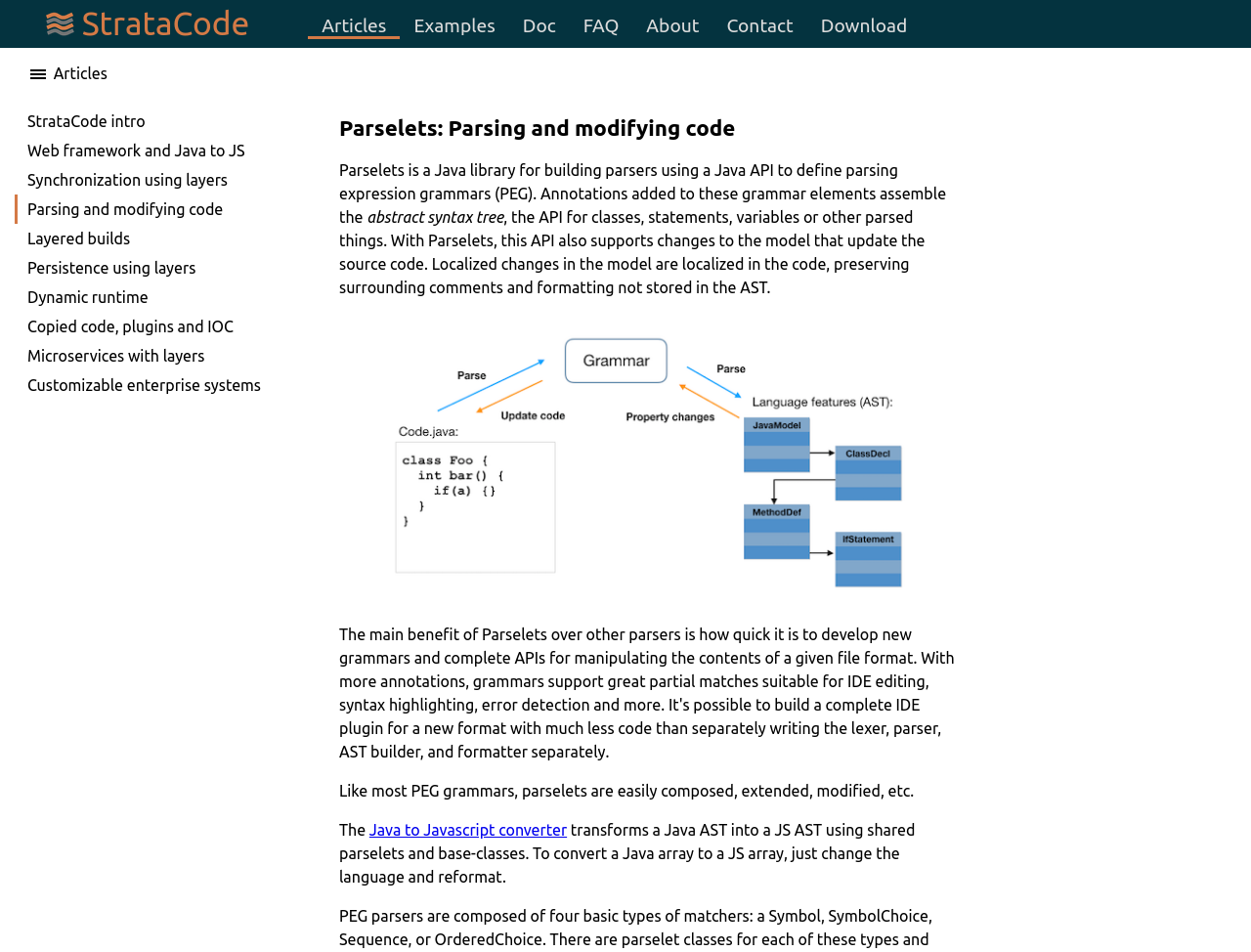Predict the bounding box coordinates of the area that should be clicked to accomplish the following instruction: "Learn more about the Java to Javascript converter". The bounding box coordinates should consist of four float numbers between 0 and 1, i.e., [left, top, right, bottom].

[0.295, 0.863, 0.453, 0.881]